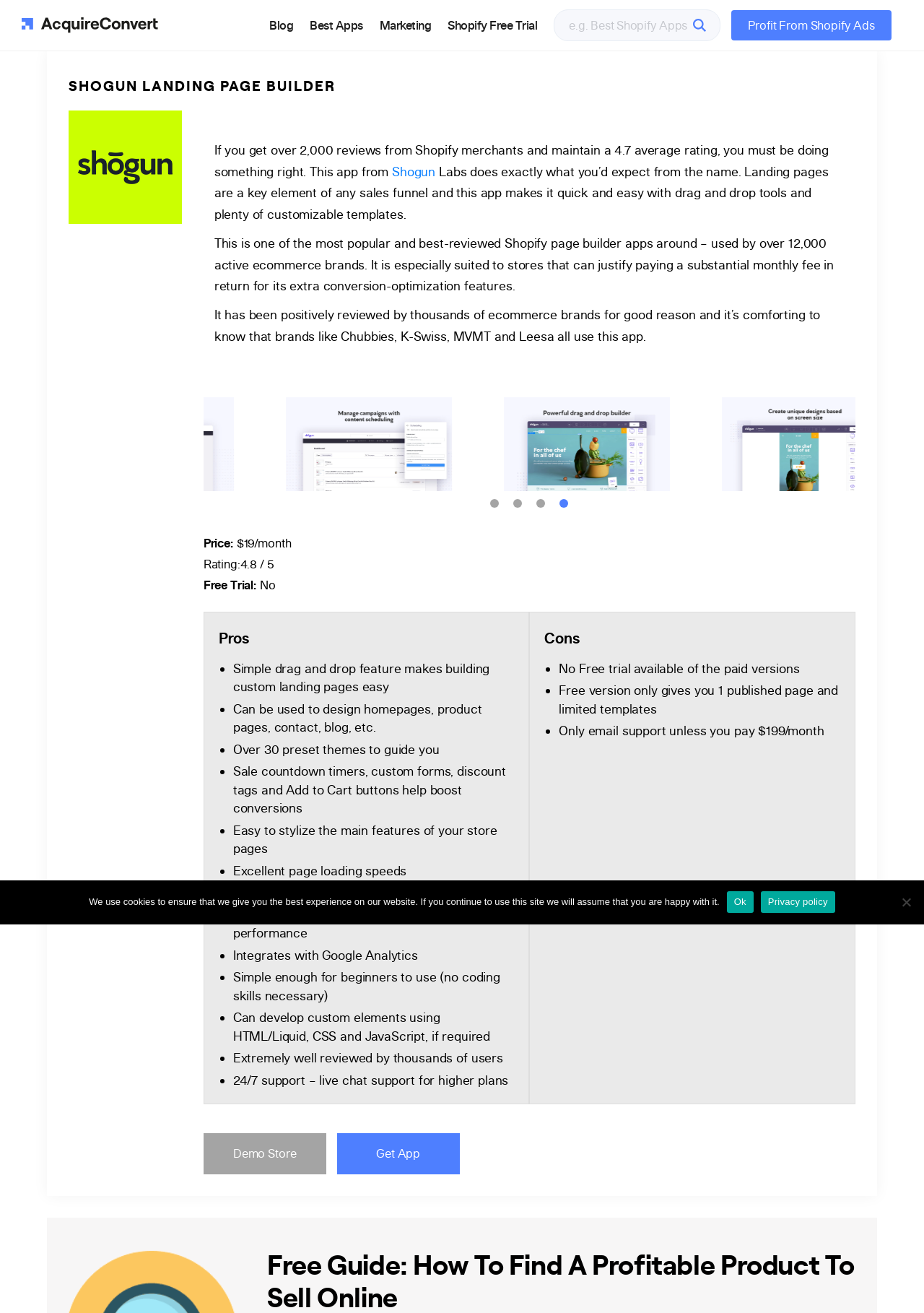How many active ecommerce brands use this app?
Refer to the image and respond with a one-word or short-phrase answer.

over 12,000